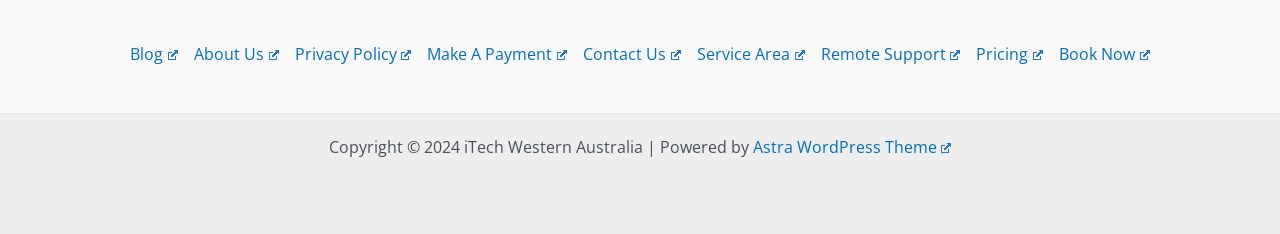What is the copyright year mentioned on the webpage?
Based on the screenshot, answer the question with a single word or phrase.

2024